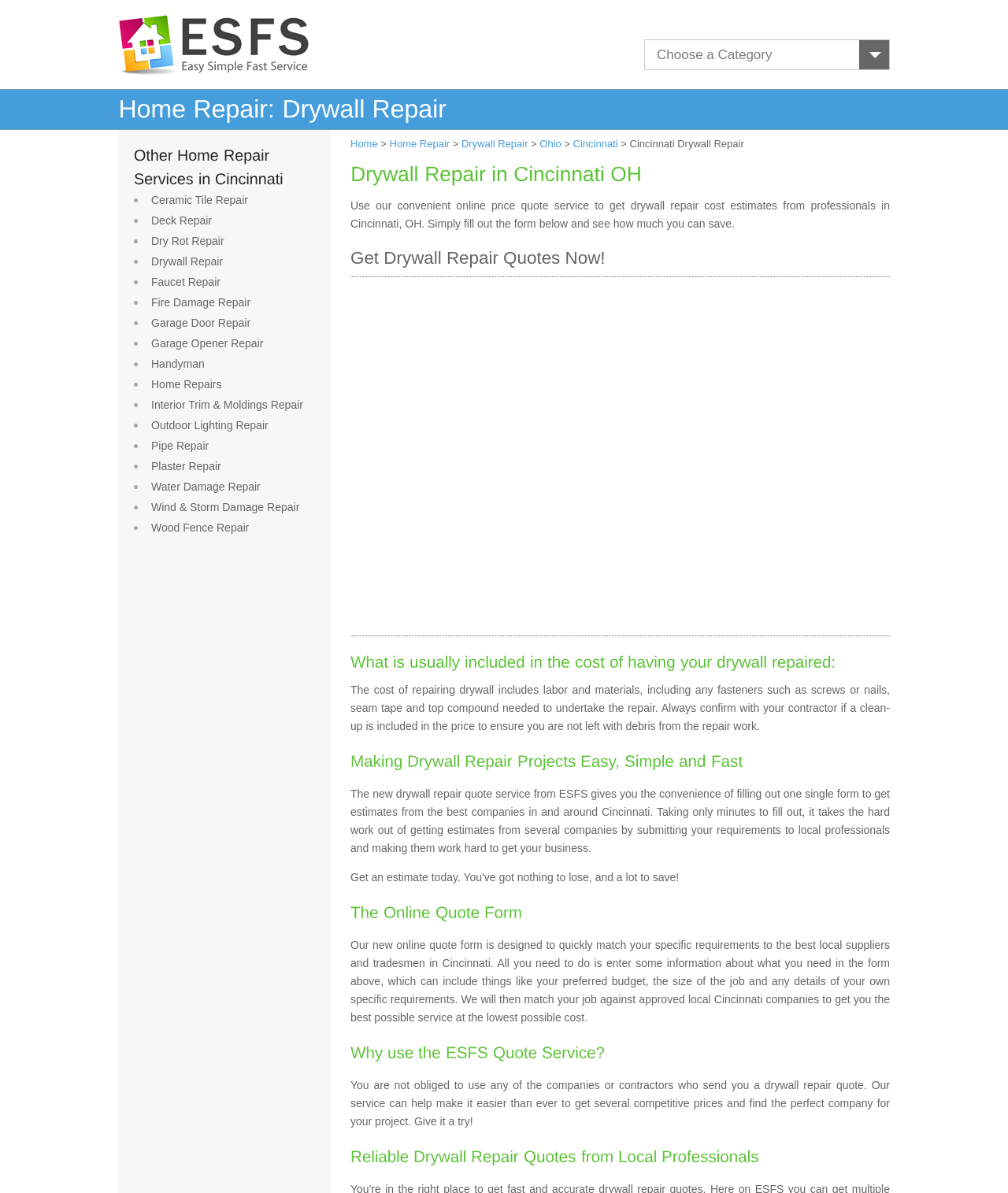What is the category of home repair service?
Please use the image to provide a one-word or short phrase answer.

Drywall Repair